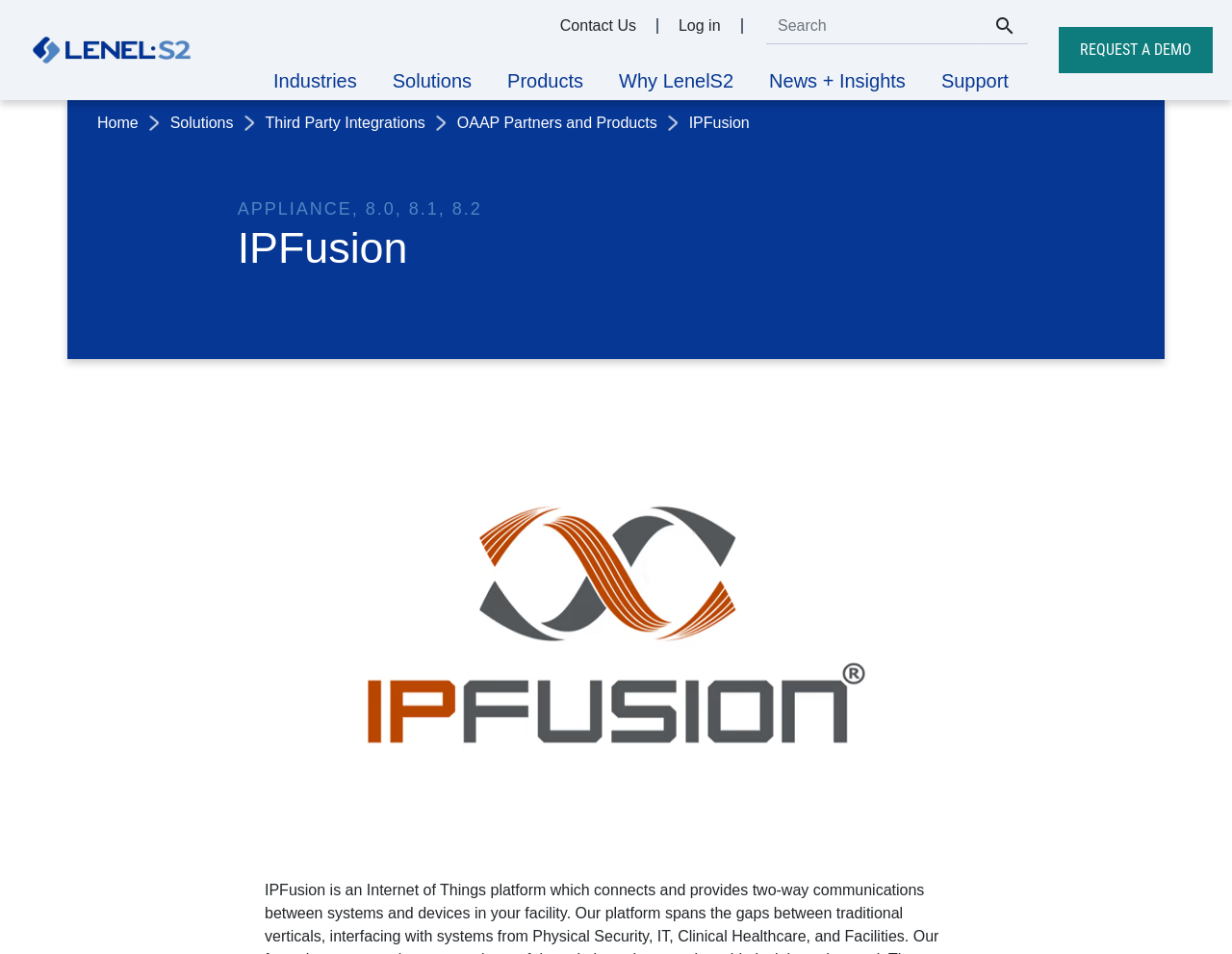Please look at the image and answer the question with a detailed explanation: What is the purpose of the 'REQUEST A DEMO' link?

The 'REQUEST A DEMO' link is located at the top right corner of the webpage, and it is likely used to request a demonstration of the company's products or services.